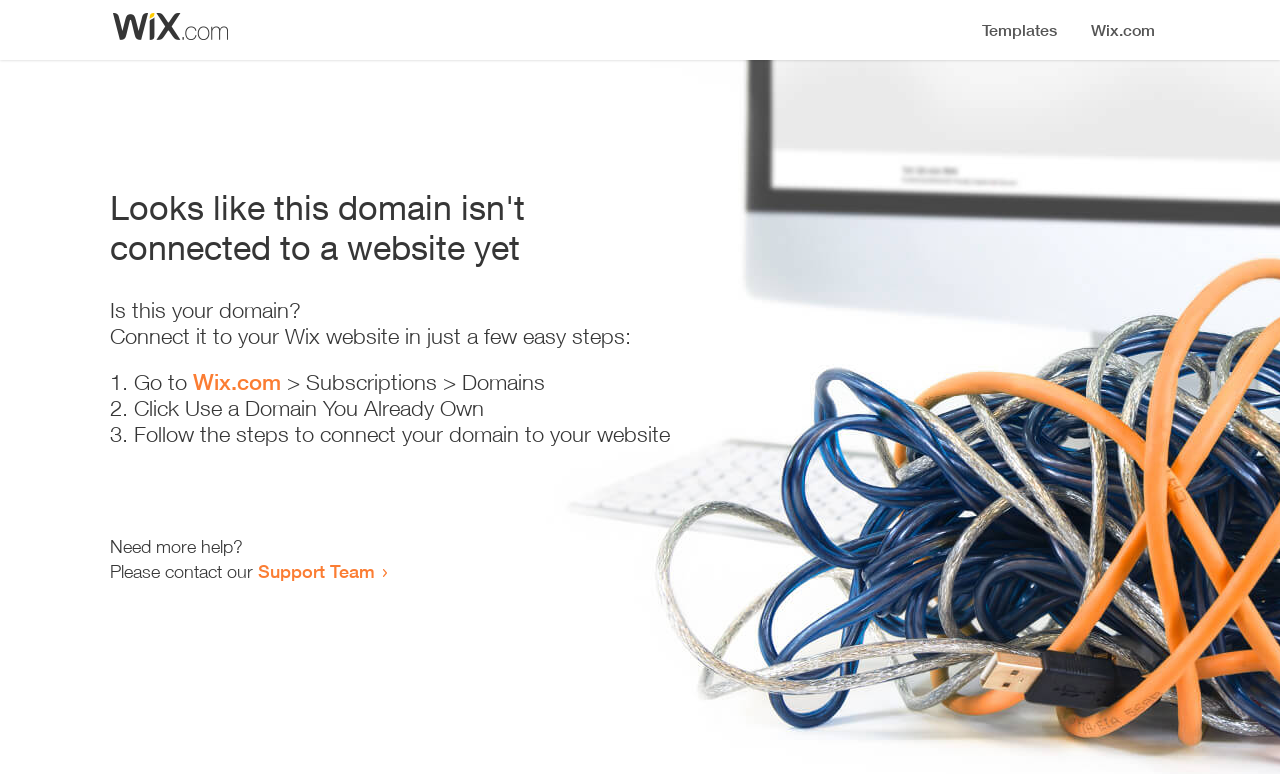Find and extract the text of the primary heading on the webpage.

Looks like this domain isn't
connected to a website yet